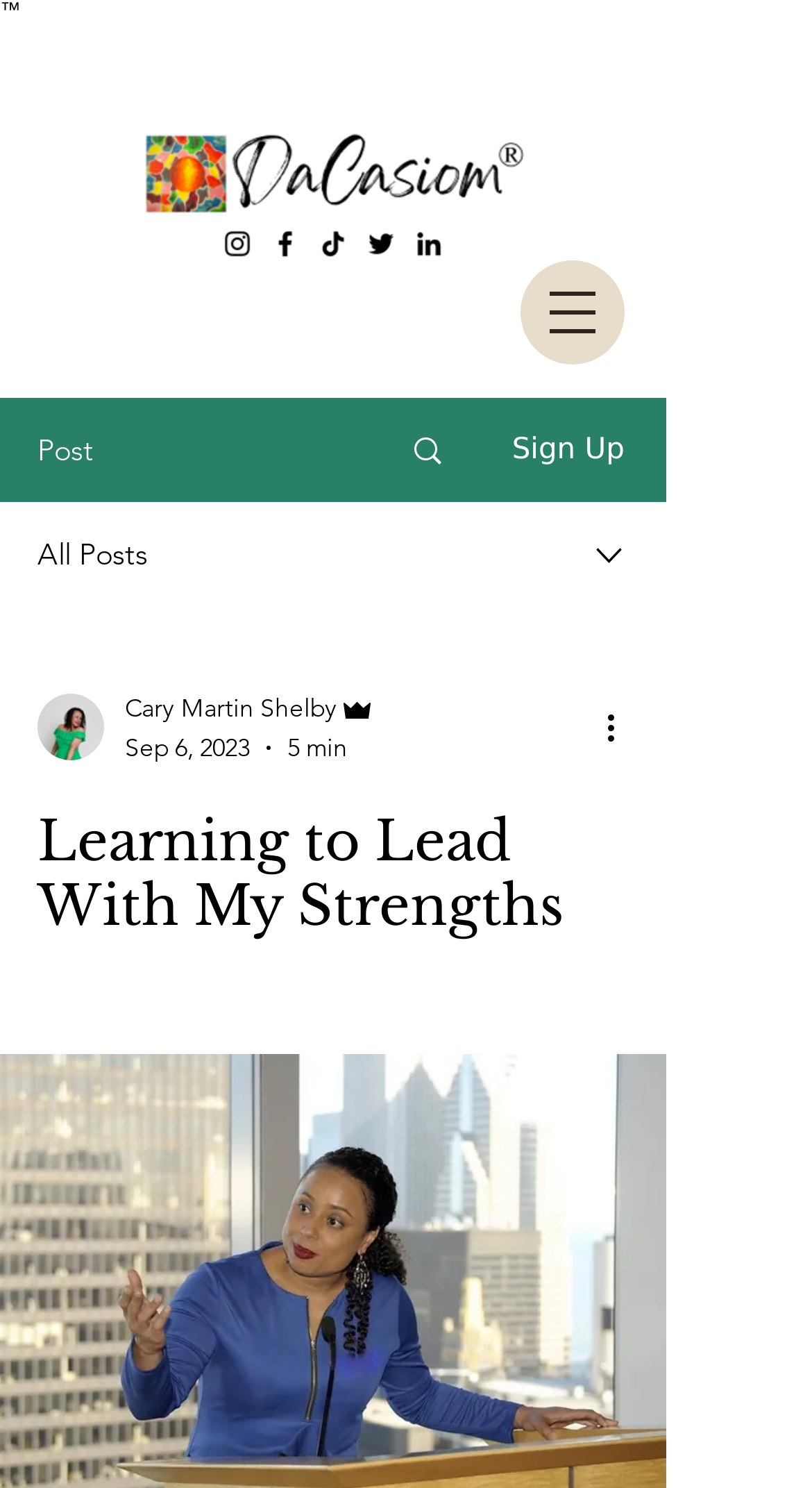Please analyze the image and provide a thorough answer to the question:
How many social media links are available?

I counted the number of links in the 'Social Bar' section, which includes Instagram, Facebook, TikTok, Twitter, and LinkedIn.